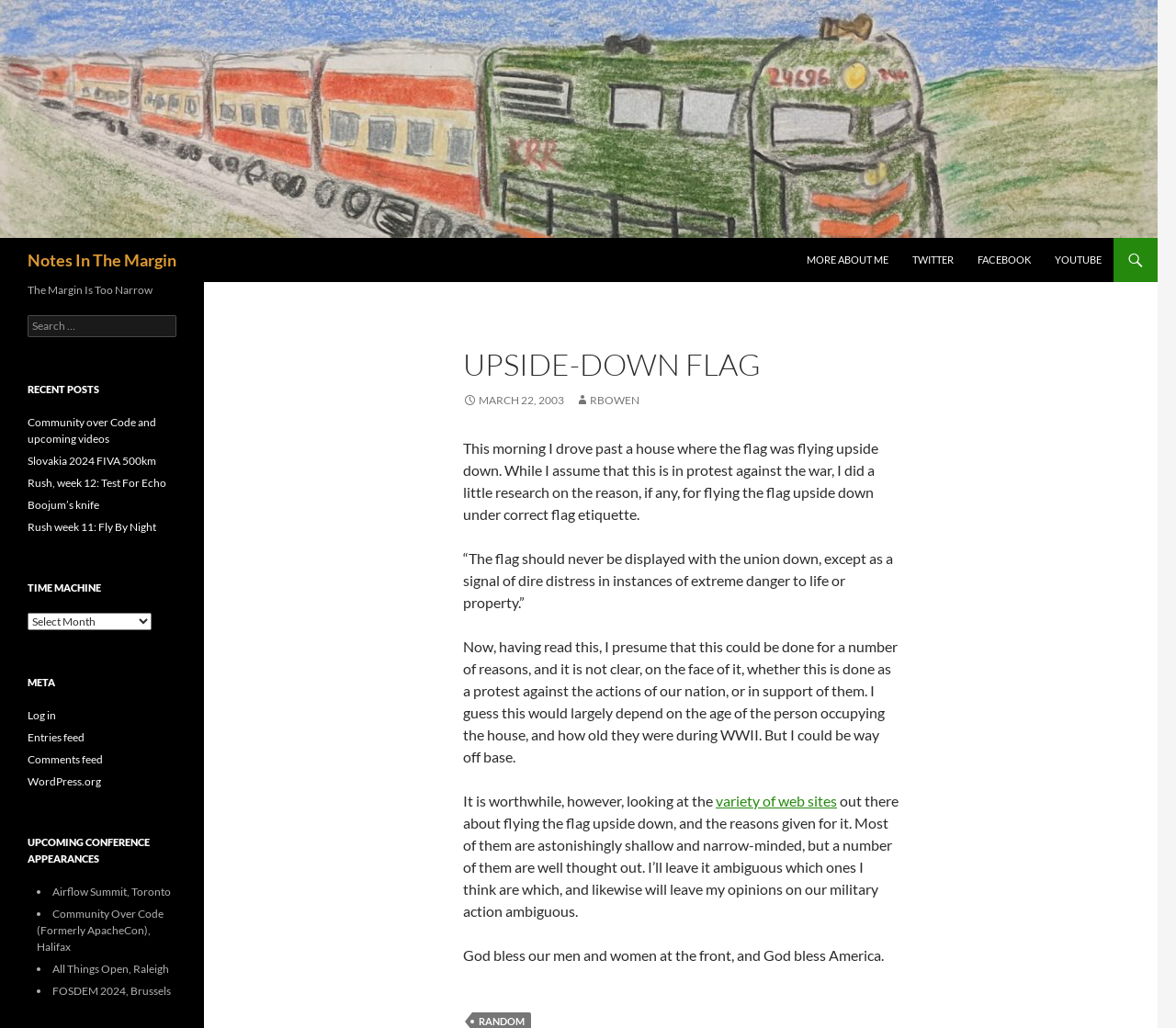What is the purpose of flying the flag upside down?
Provide a comprehensive and detailed answer to the question.

According to the blog post, flying the flag upside down is a signal of dire distress in instances of extreme danger to life or property, as mentioned in the quote from correct flag etiquette.